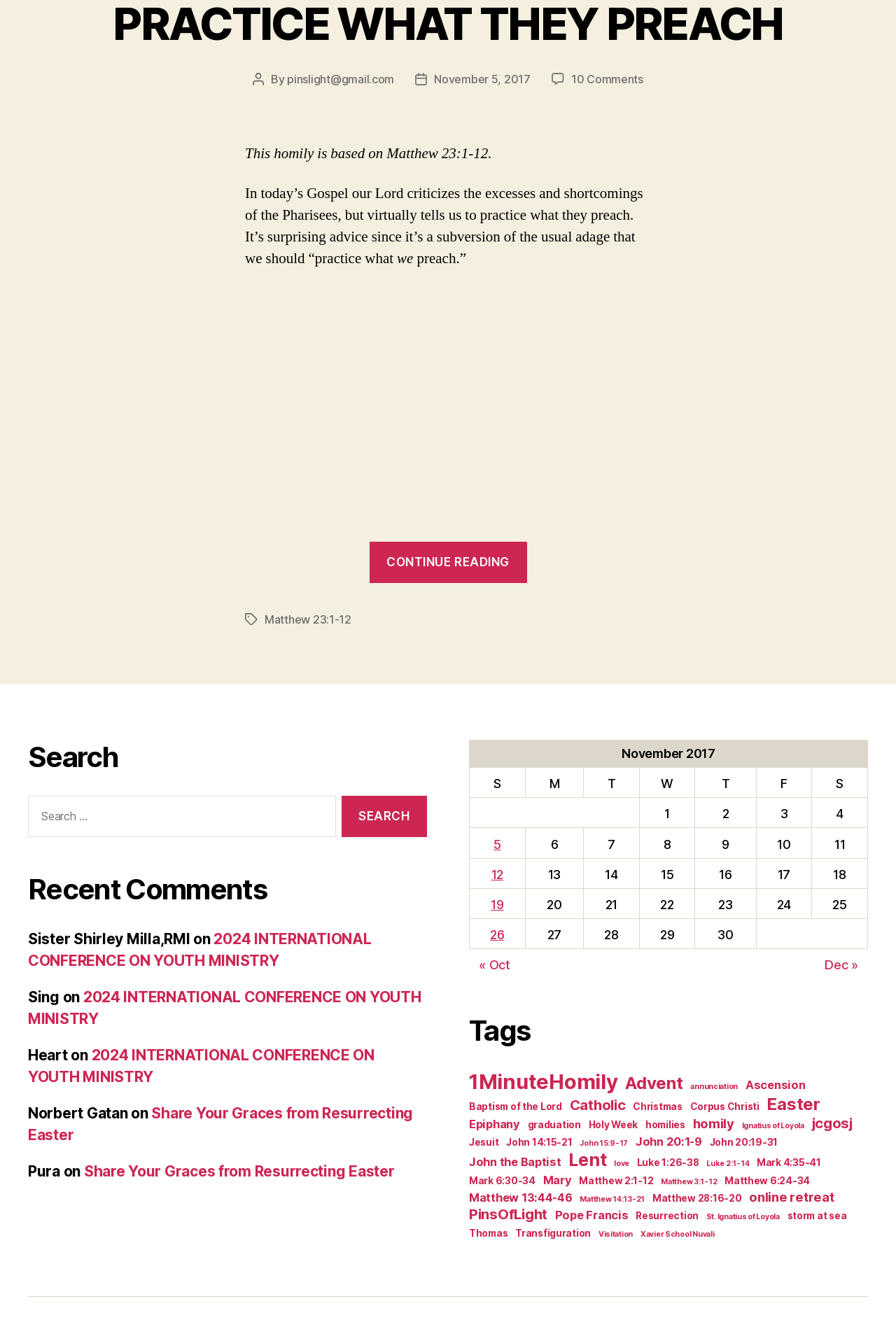Provide the bounding box coordinates of the HTML element this sentence describes: "John the Baptist". The bounding box coordinates consist of four float numbers between 0 and 1, i.e., [left, top, right, bottom].

[0.523, 0.875, 0.626, 0.886]